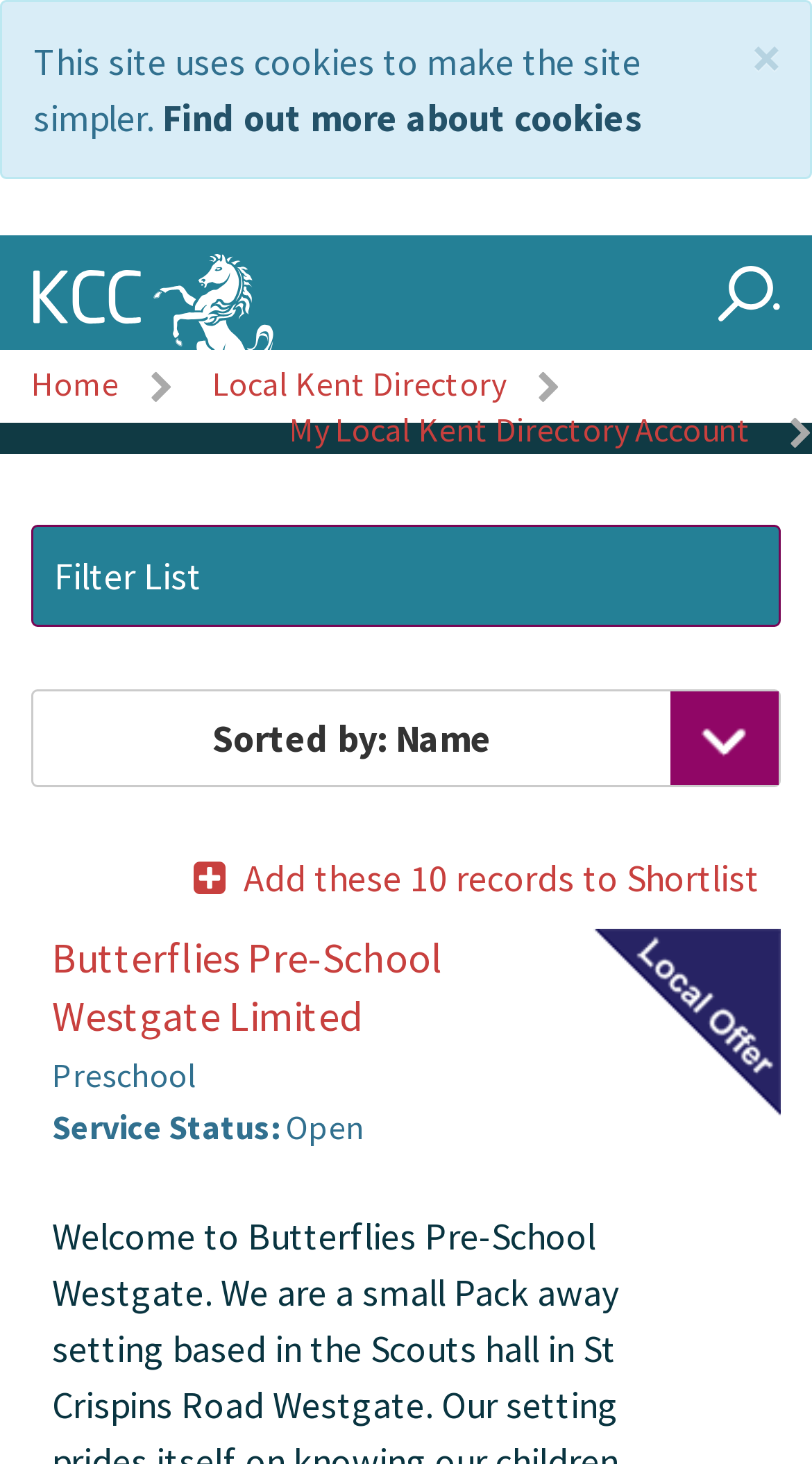Identify the coordinates of the bounding box for the element described below: "Home". Return the coordinates as four float numbers between 0 and 1: [left, top, right, bottom].

[0.038, 0.248, 0.146, 0.276]